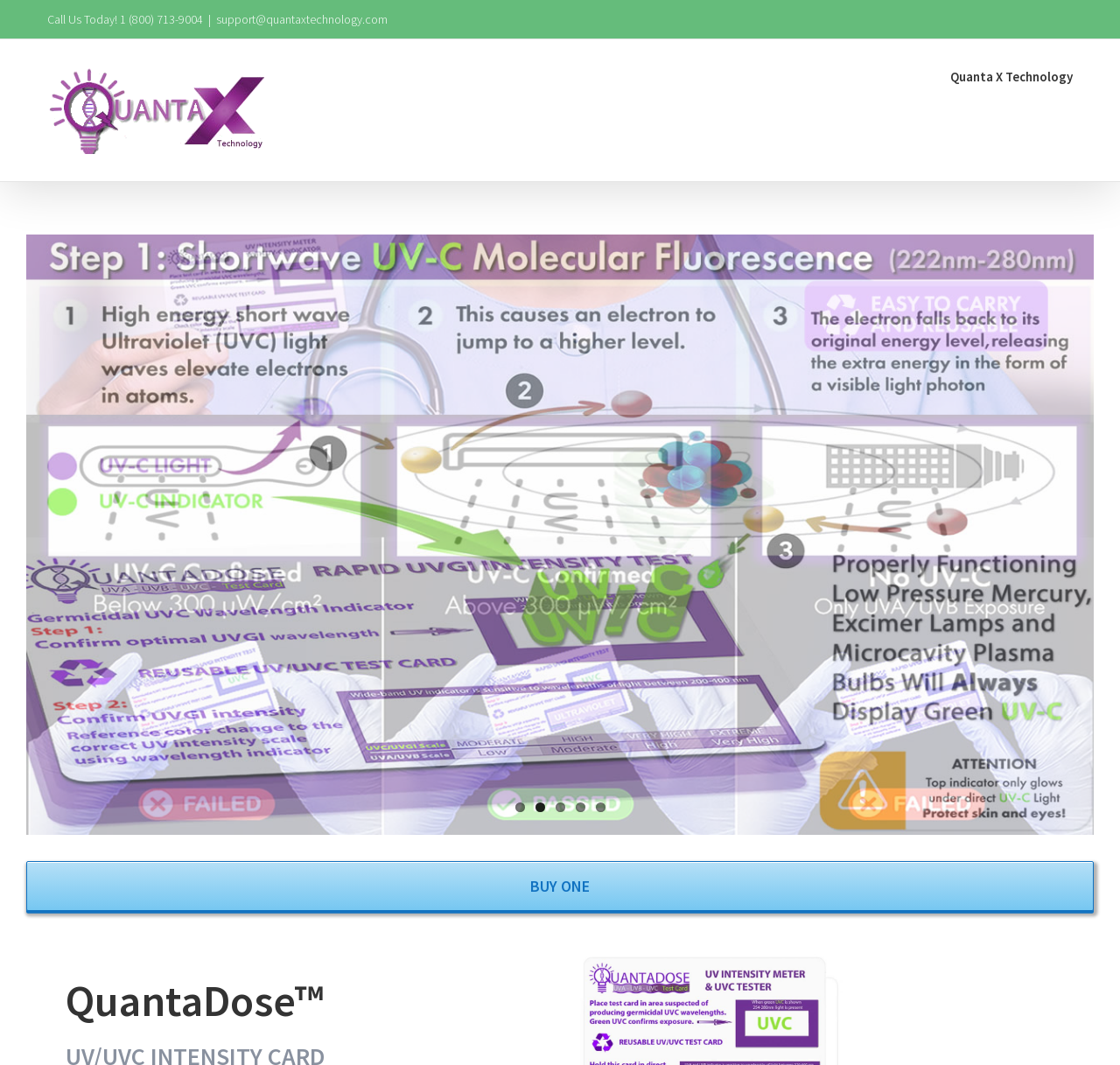Locate the coordinates of the bounding box for the clickable region that fulfills this instruction: "Call the phone number".

[0.042, 0.011, 0.182, 0.025]